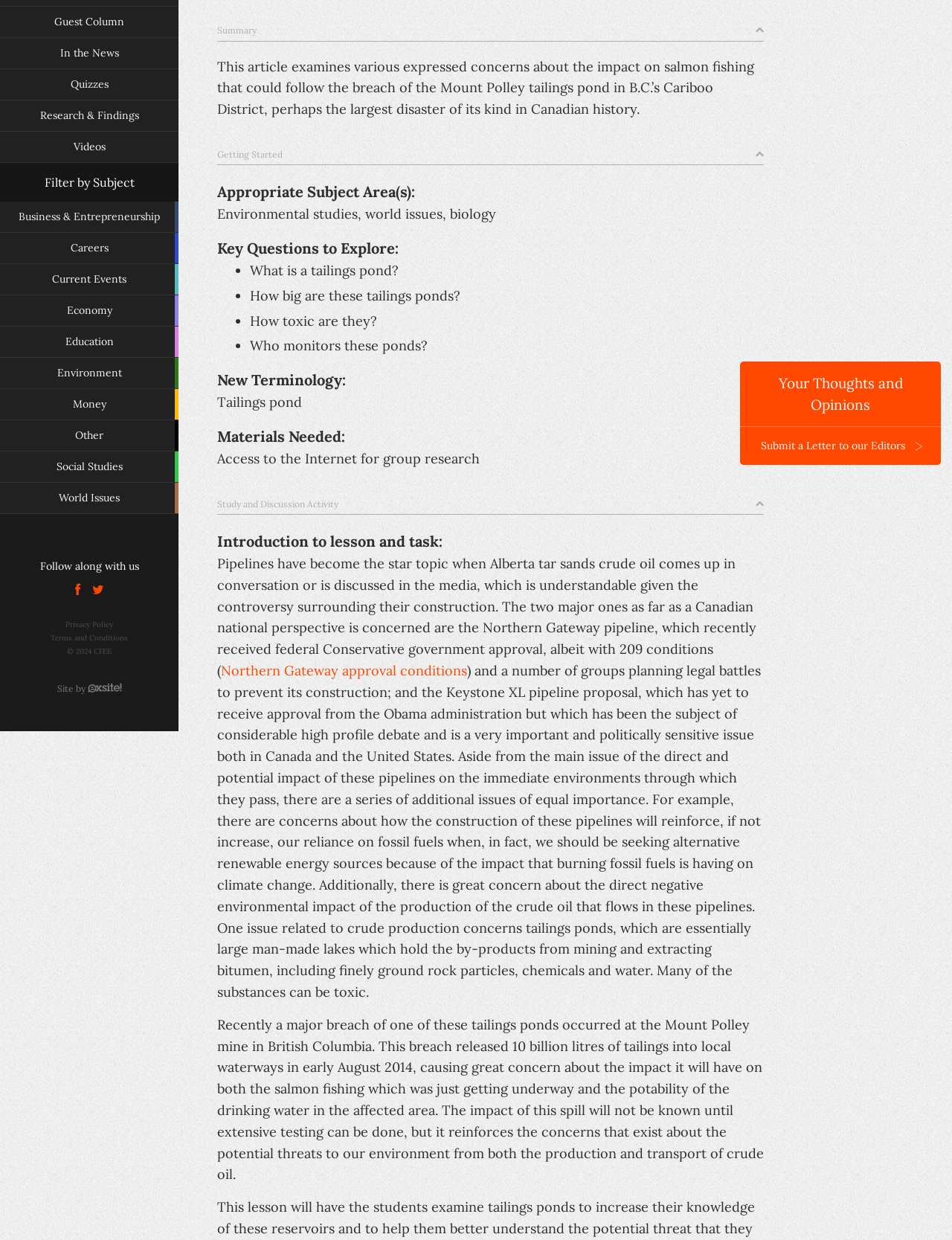From the screenshot, find the bounding box of the UI element matching this description: "bing search". Supply the bounding box coordinates in the form [left, top, right, bottom], each a float between 0 and 1.

None